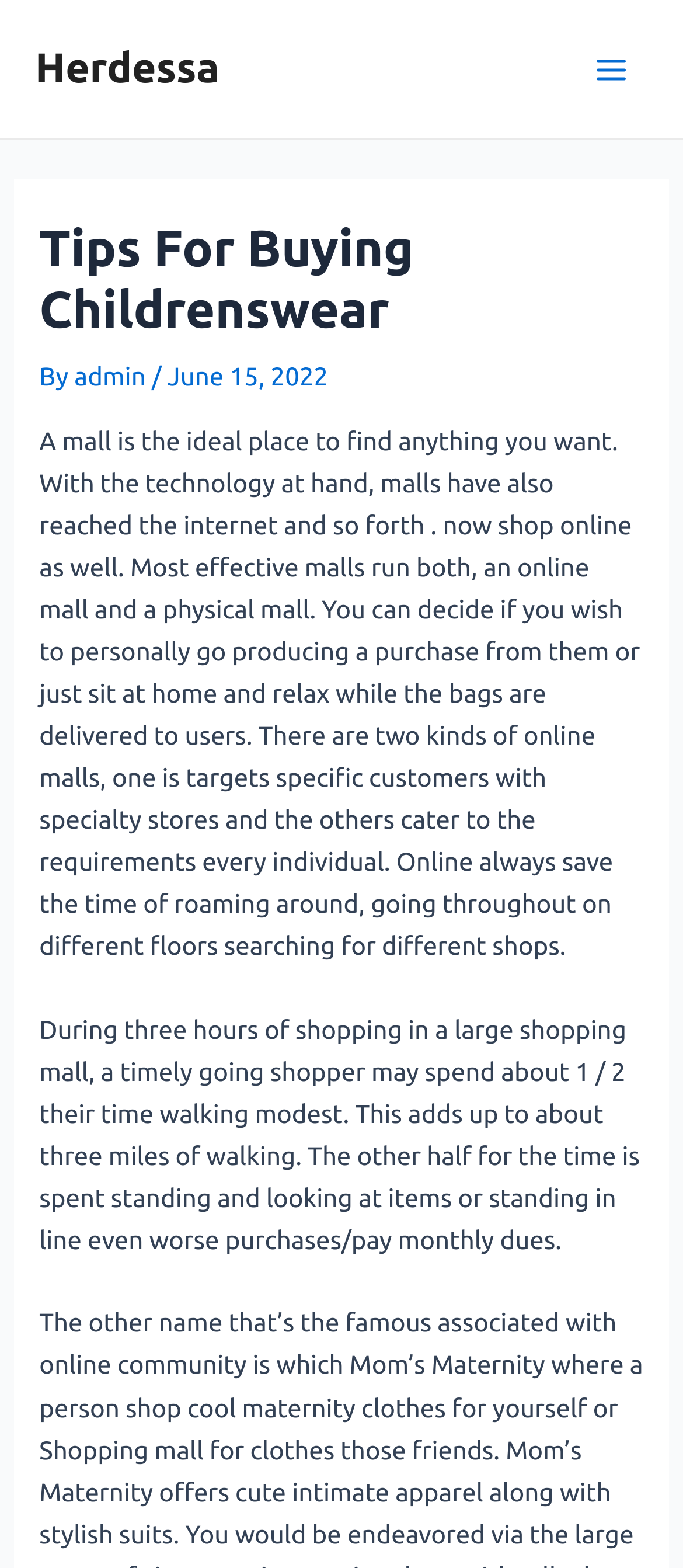Use a single word or phrase to answer the following:
What is the purpose of online malls?

save time